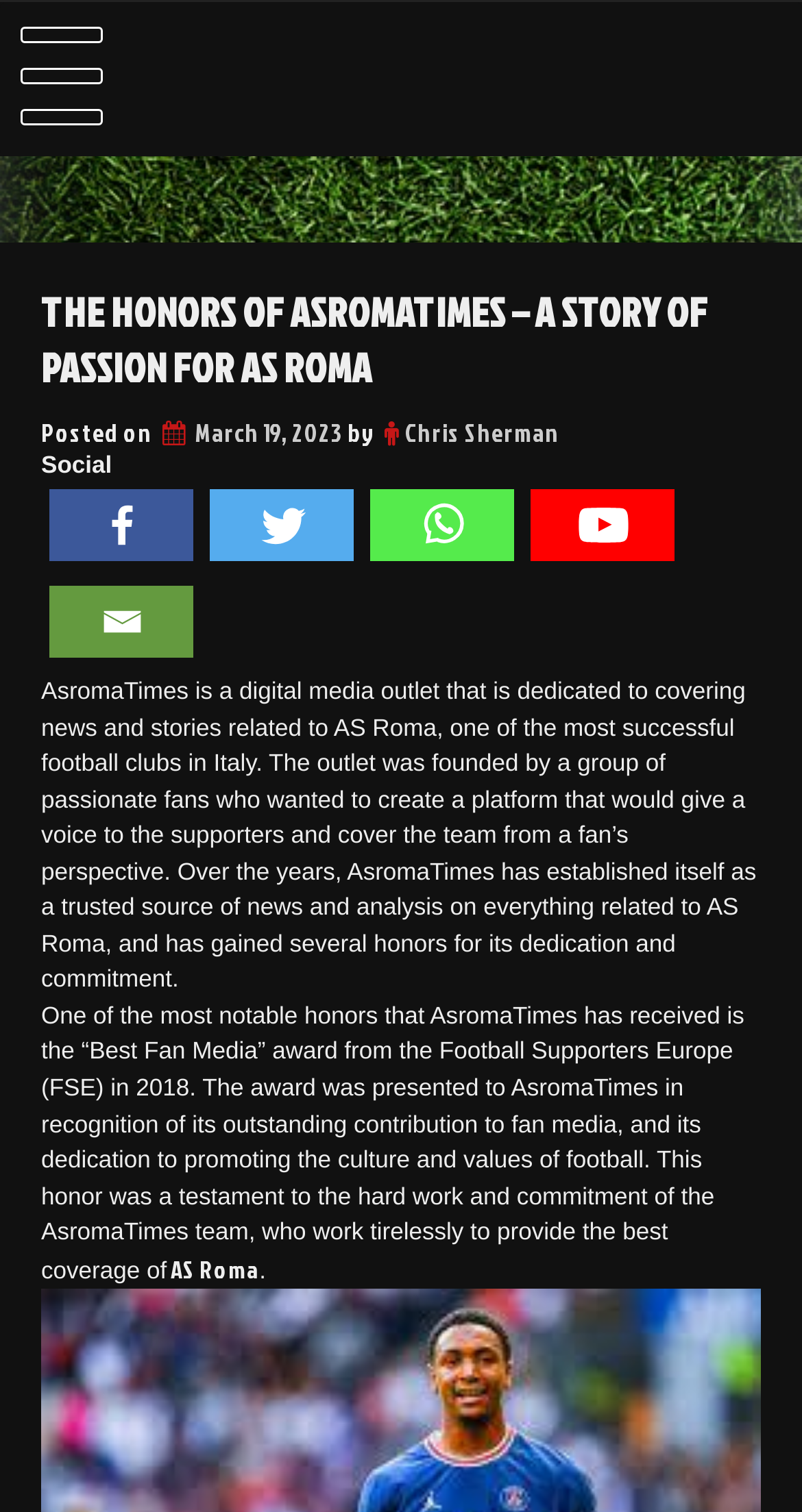Determine the bounding box coordinates of the clickable area required to perform the following instruction: "Visit the Facebook page". The coordinates should be represented as four float numbers between 0 and 1: [left, top, right, bottom].

[0.056, 0.321, 0.246, 0.379]